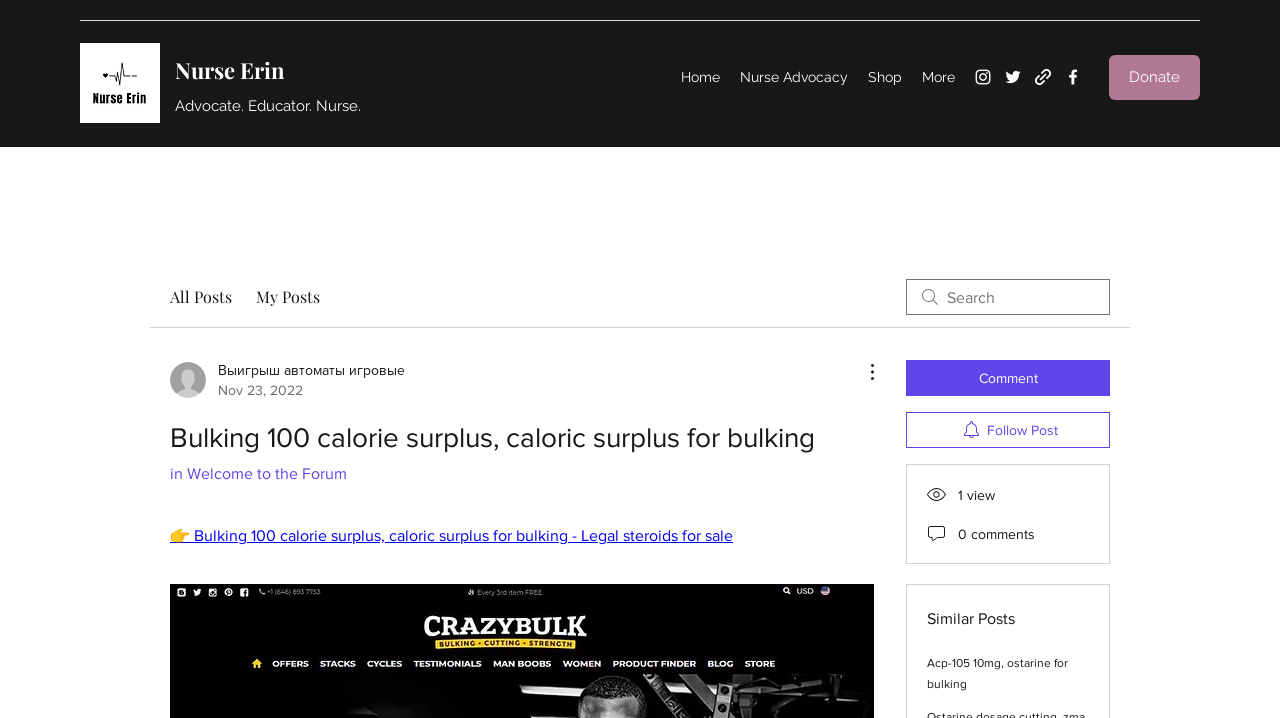Look at the image and write a detailed answer to the question: 
How many social media links are there?

There are four social media links located at the top right corner of the webpage, which are Instagram, Twitter, Facebook, and another unknown link.